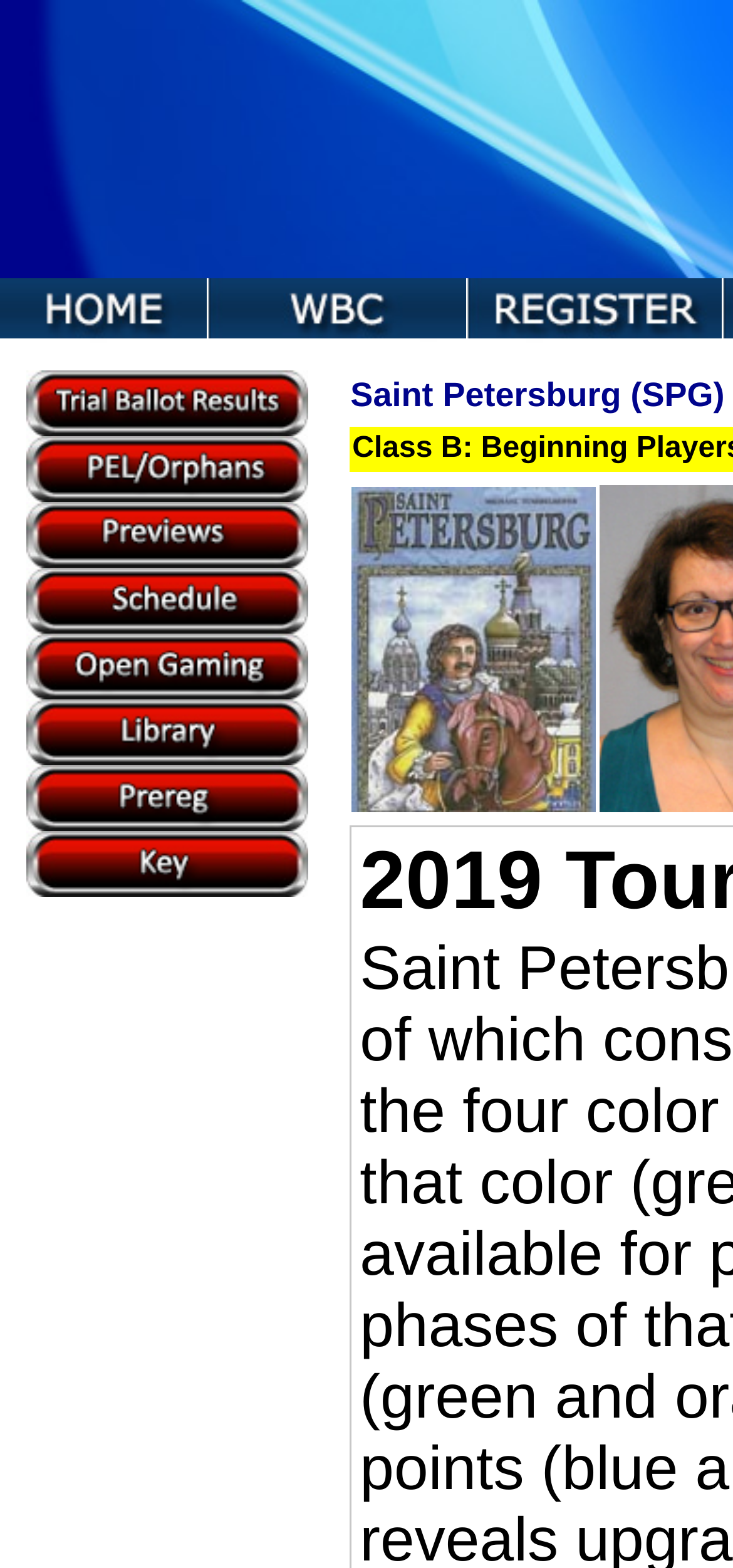Using the element description provided, determine the bounding box coordinates in the format (top-left x, top-left y, bottom-right x, bottom-right y). Ensure that all values are floating point numbers between 0 and 1. Element description: alt="Icon Key"

[0.037, 0.556, 0.421, 0.577]